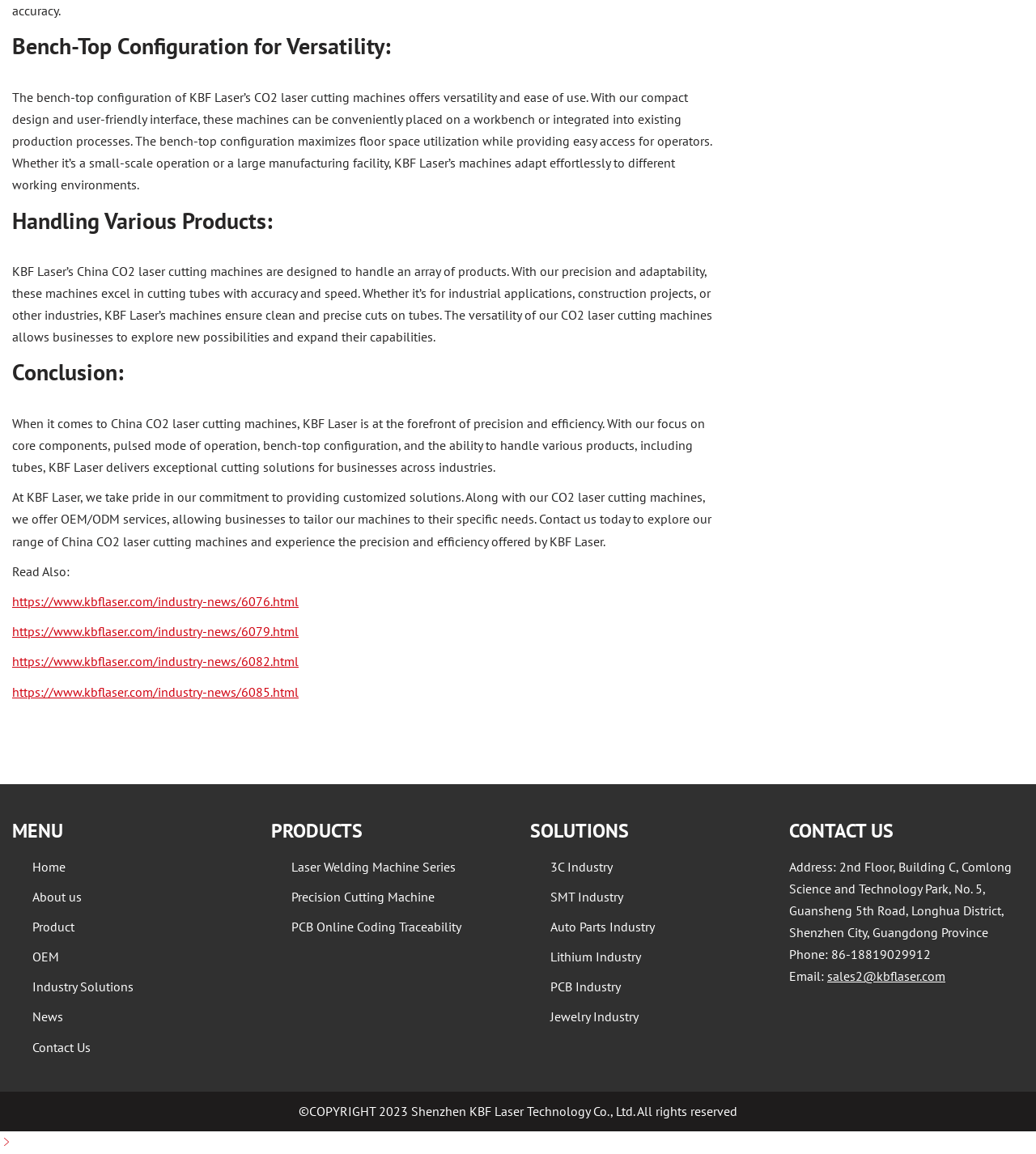Please mark the clickable region by giving the bounding box coordinates needed to complete this instruction: "Visit Ignite Burlington 2016".

None